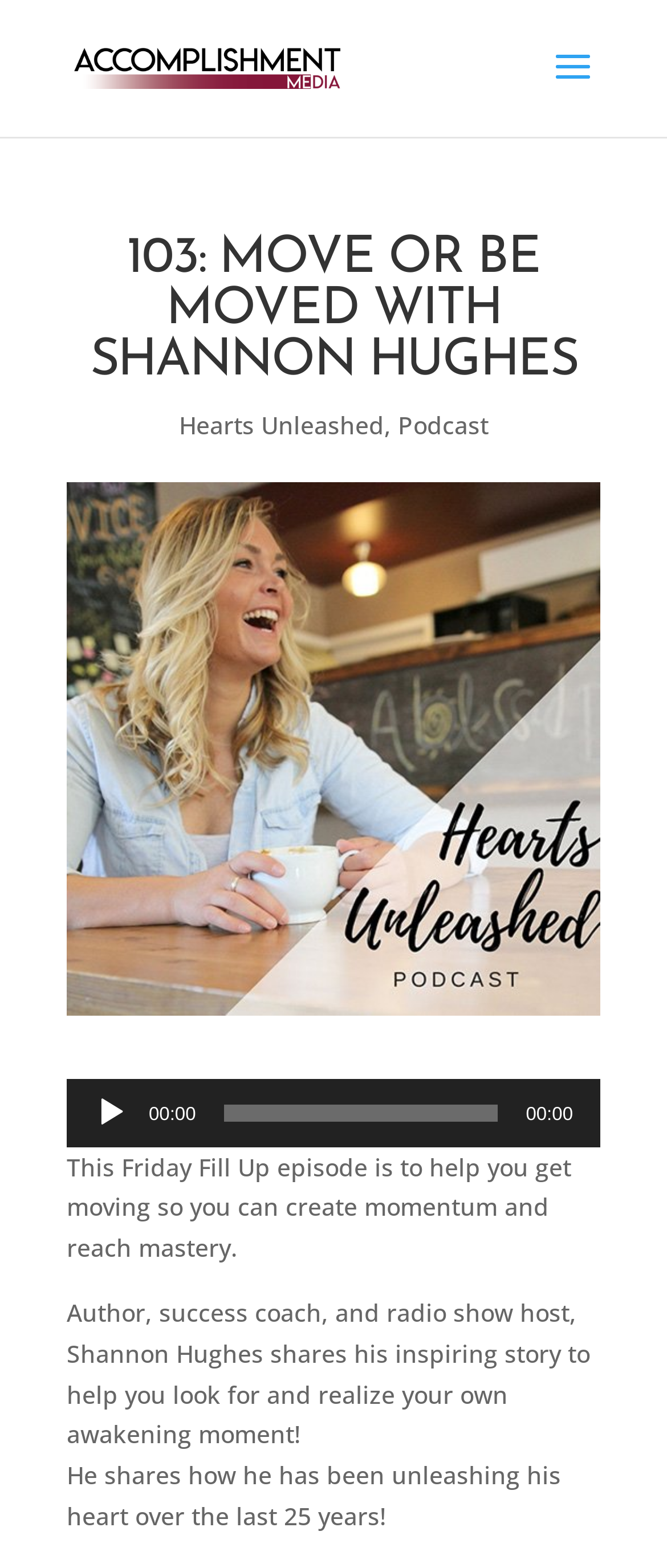Who is the author and success coach featured in this episode?
Look at the image and respond with a one-word or short-phrase answer.

Shannon Hughes